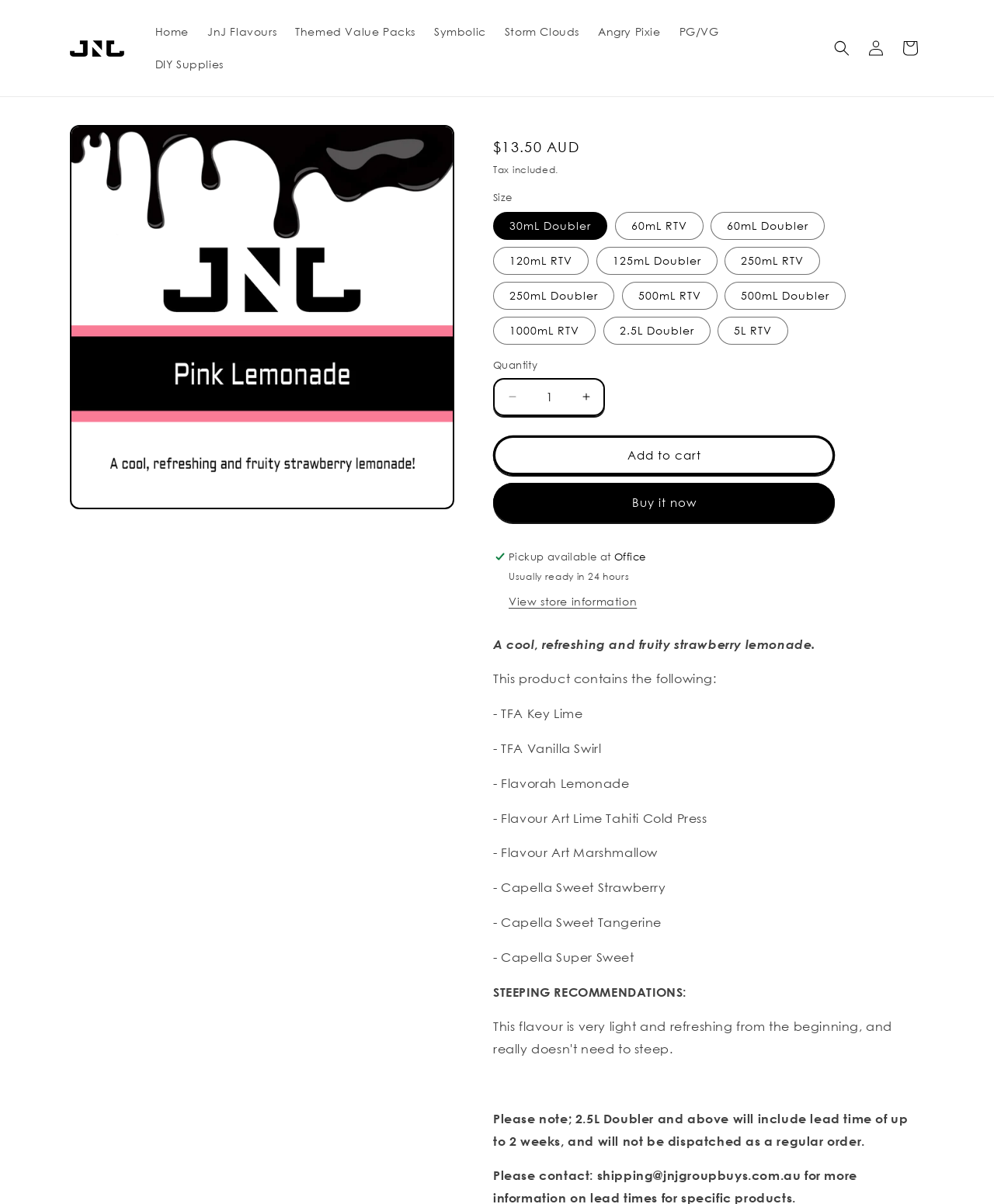Please locate the bounding box coordinates for the element that should be clicked to achieve the following instruction: "Log in to your account". Ensure the coordinates are given as four float numbers between 0 and 1, i.e., [left, top, right, bottom].

[0.864, 0.026, 0.898, 0.054]